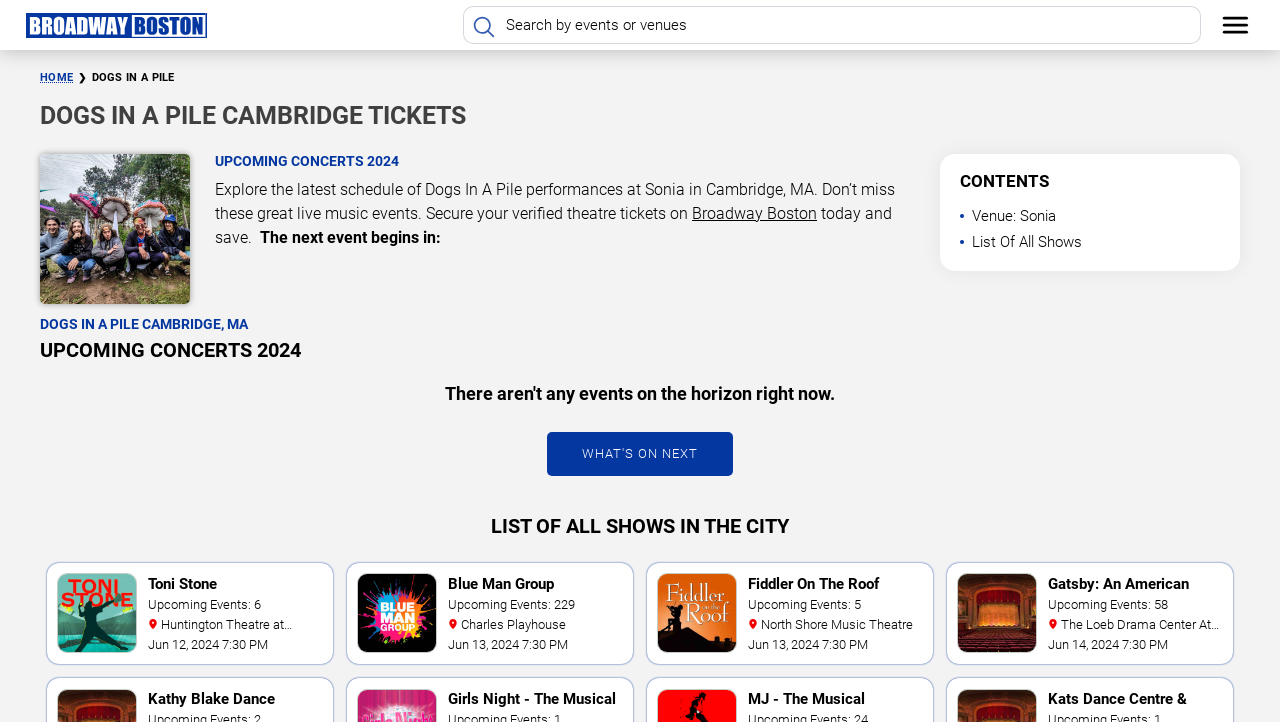What is the next event date?
Give a detailed and exhaustive answer to the question.

The next event date can be found in the link 'Toni Stone Toni Stone Upcoming Events: 6 Huntington Theatre at Huntington Avenue Theatre Jun 12, 2024 7:30 PM'.